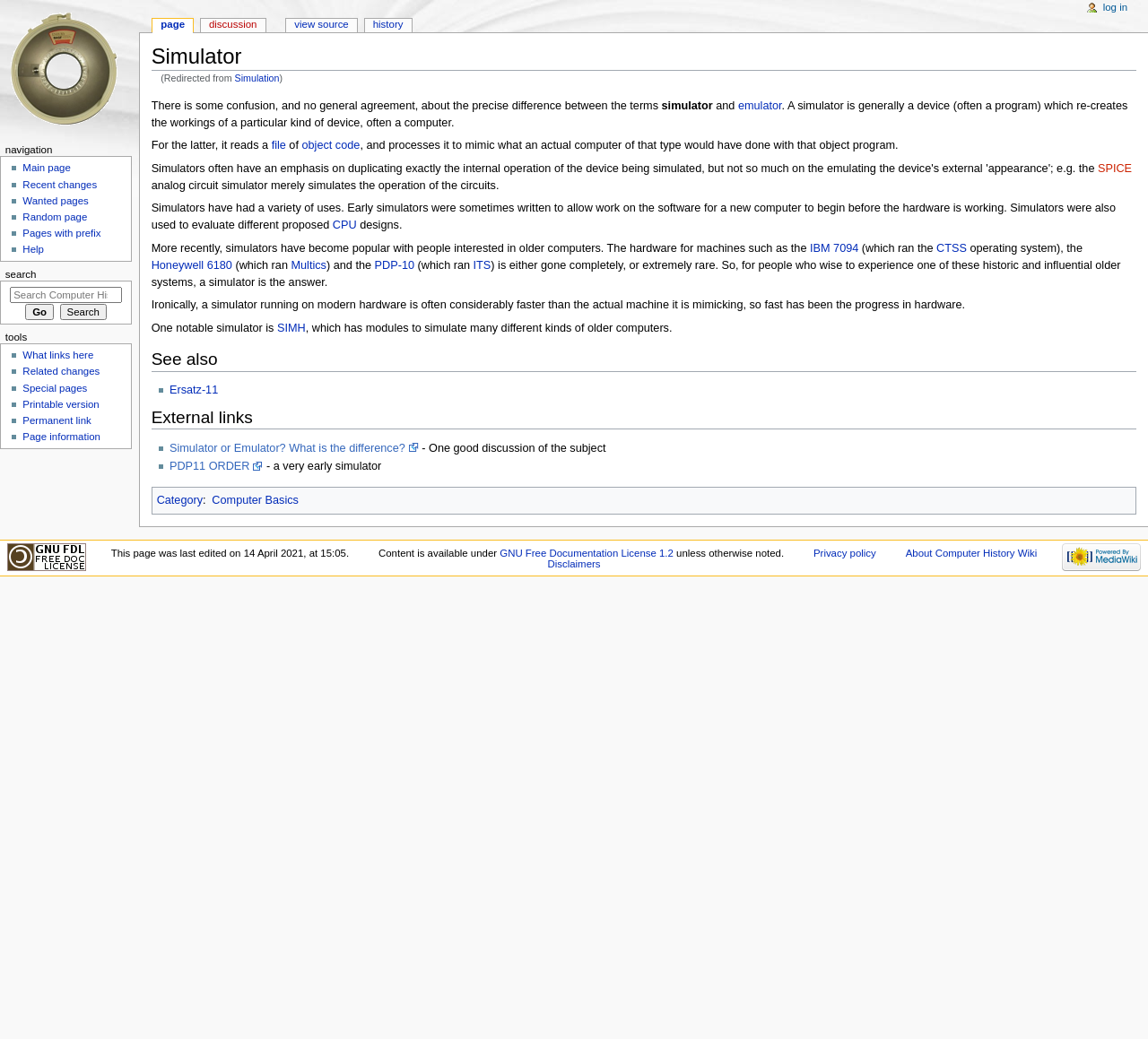What is a simulator? From the image, respond with a single word or brief phrase.

A device or program that re-creates the workings of a particular kind of device